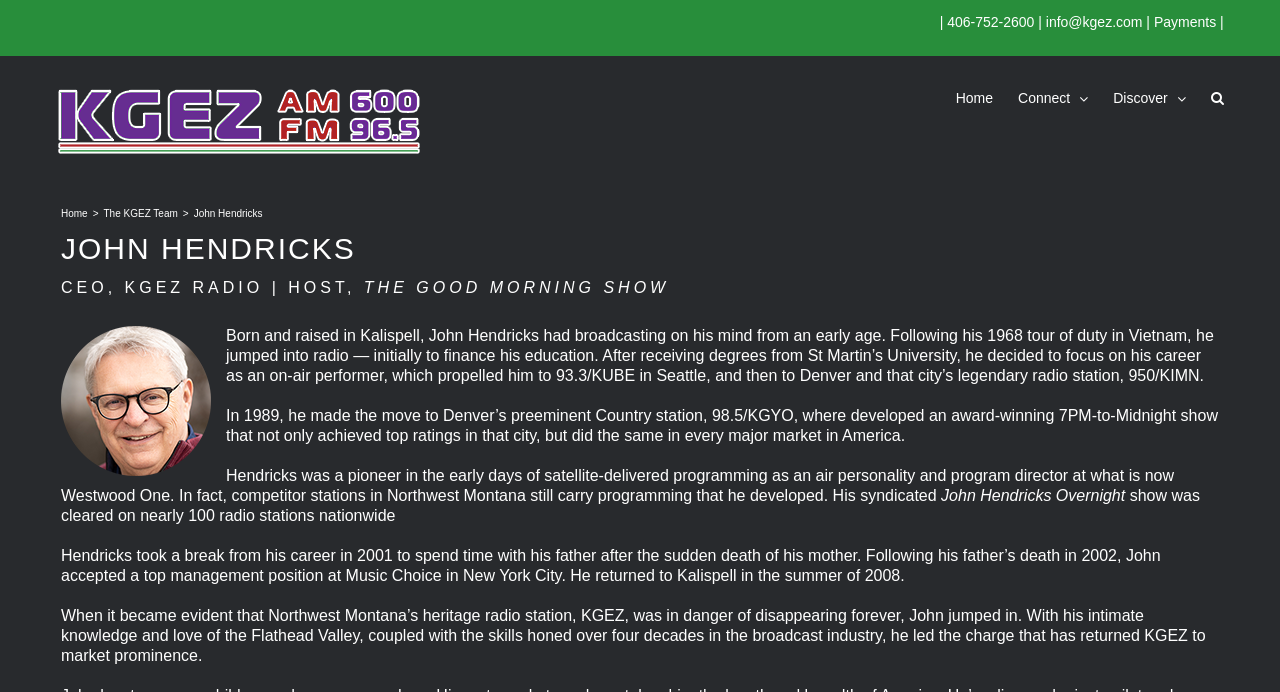Determine the bounding box coordinates for the area you should click to complete the following instruction: "Make a payment".

[0.901, 0.02, 0.95, 0.043]